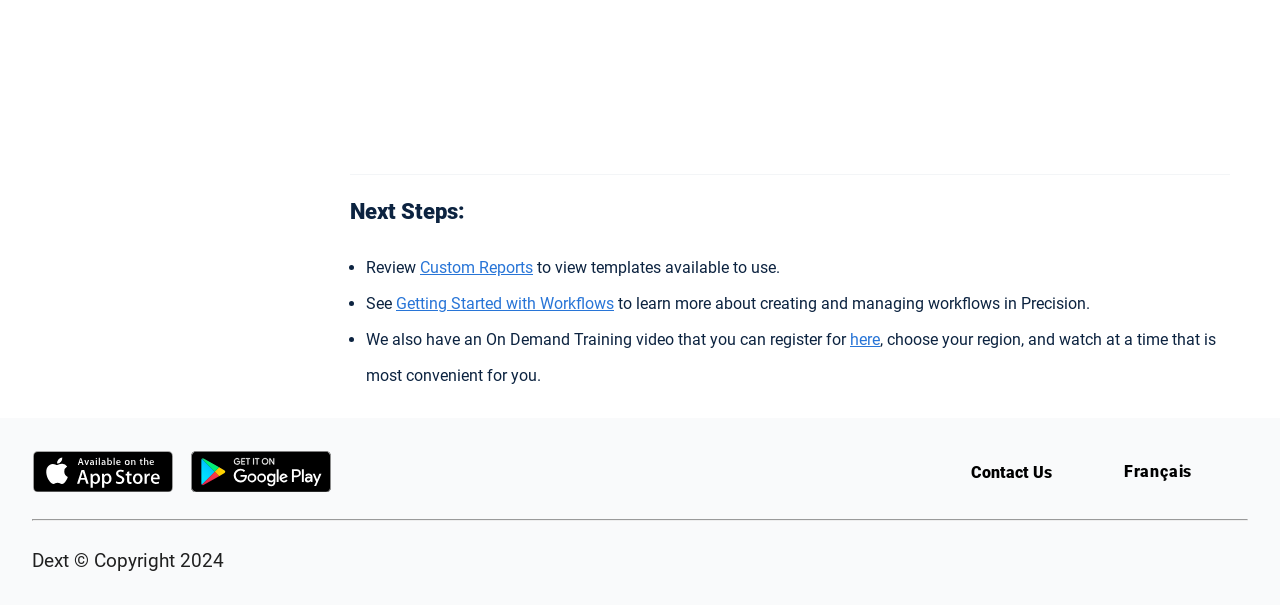From the webpage screenshot, predict the bounding box of the UI element that matches this description: "title="Google Play"".

[0.148, 0.743, 0.259, 0.818]